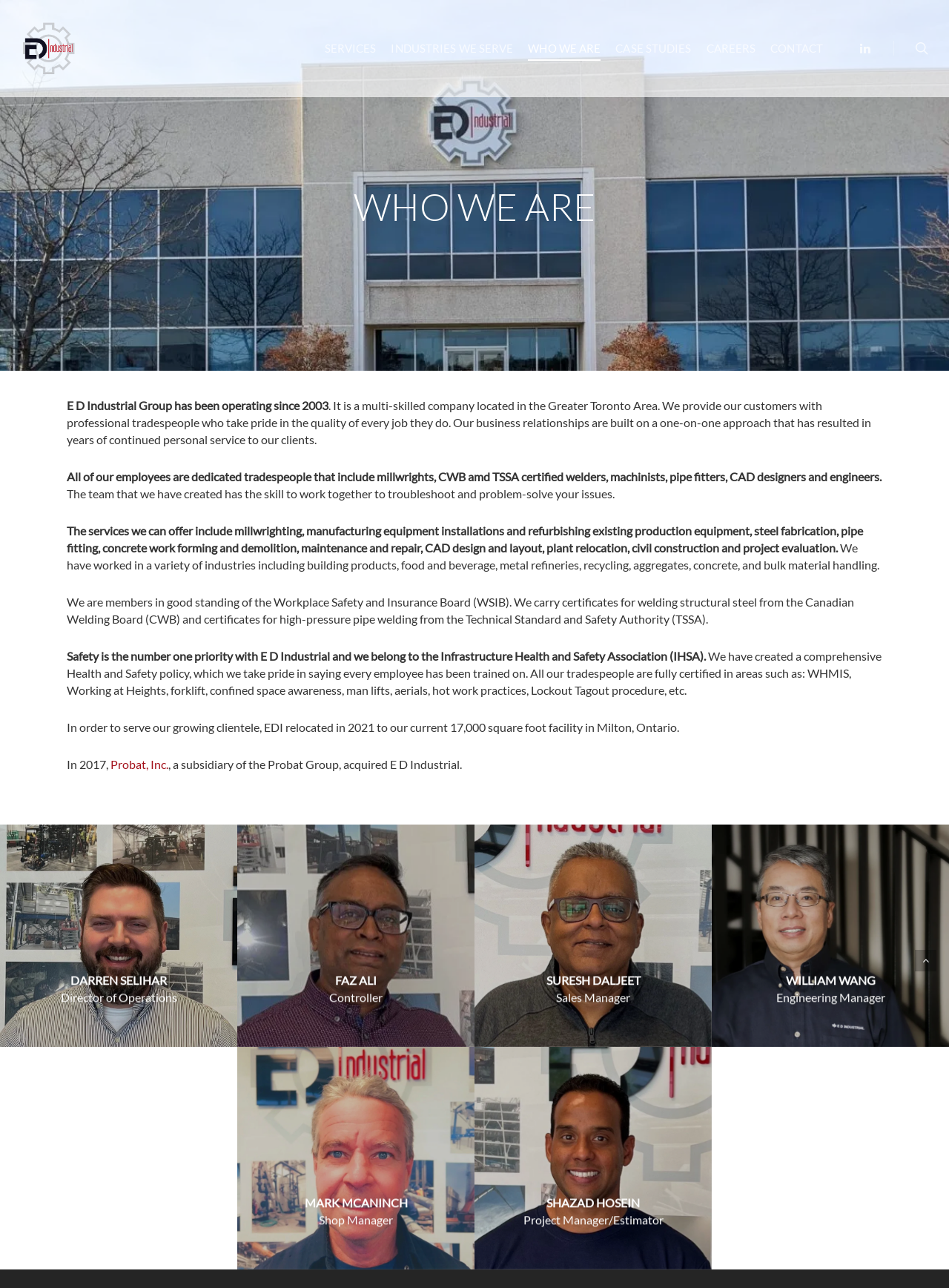Please locate the bounding box coordinates of the element that should be clicked to complete the given instruction: "Send a message".

None